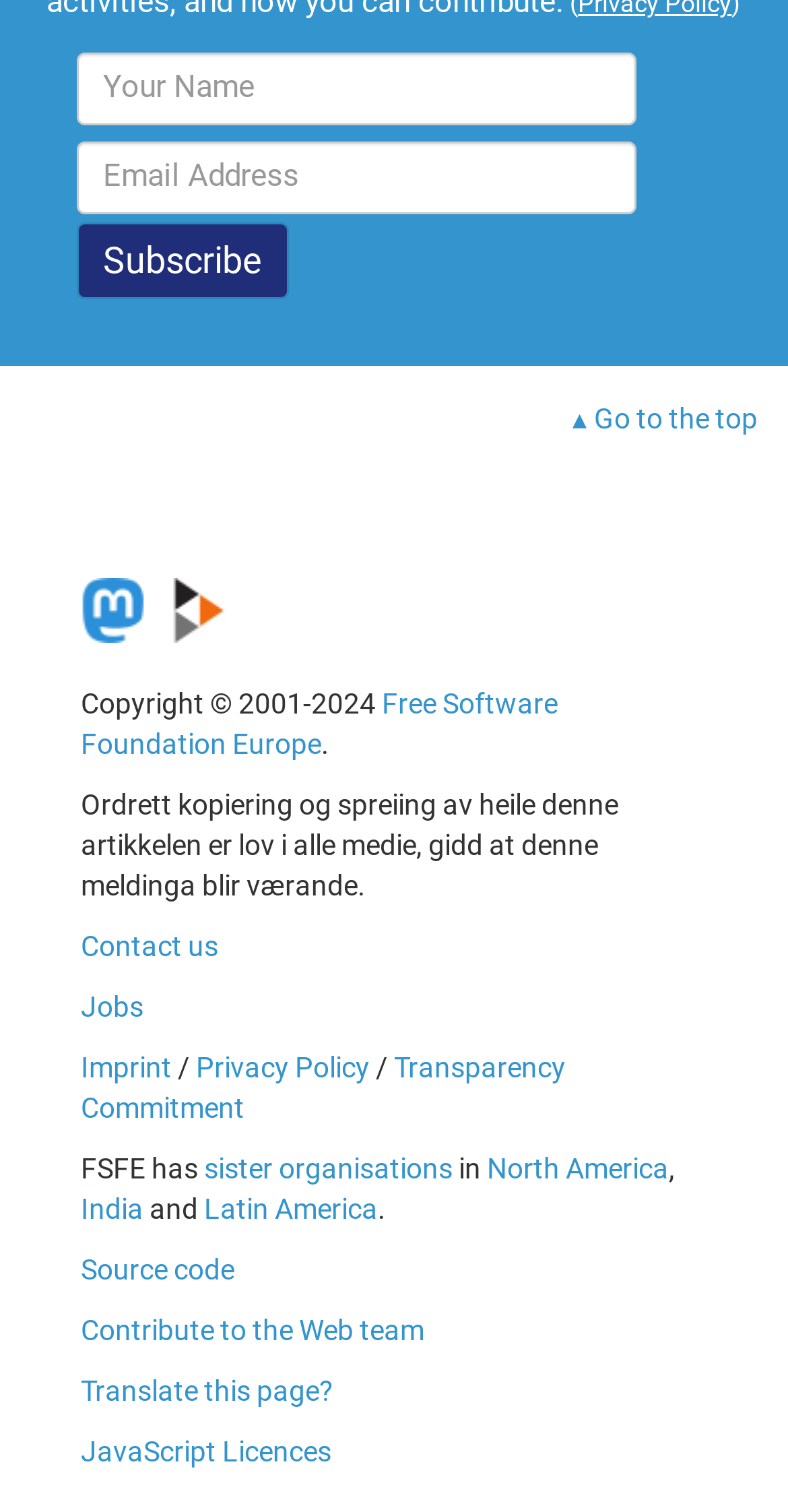What is the purpose of the button?
Respond to the question with a single word or phrase according to the image.

Subscribe